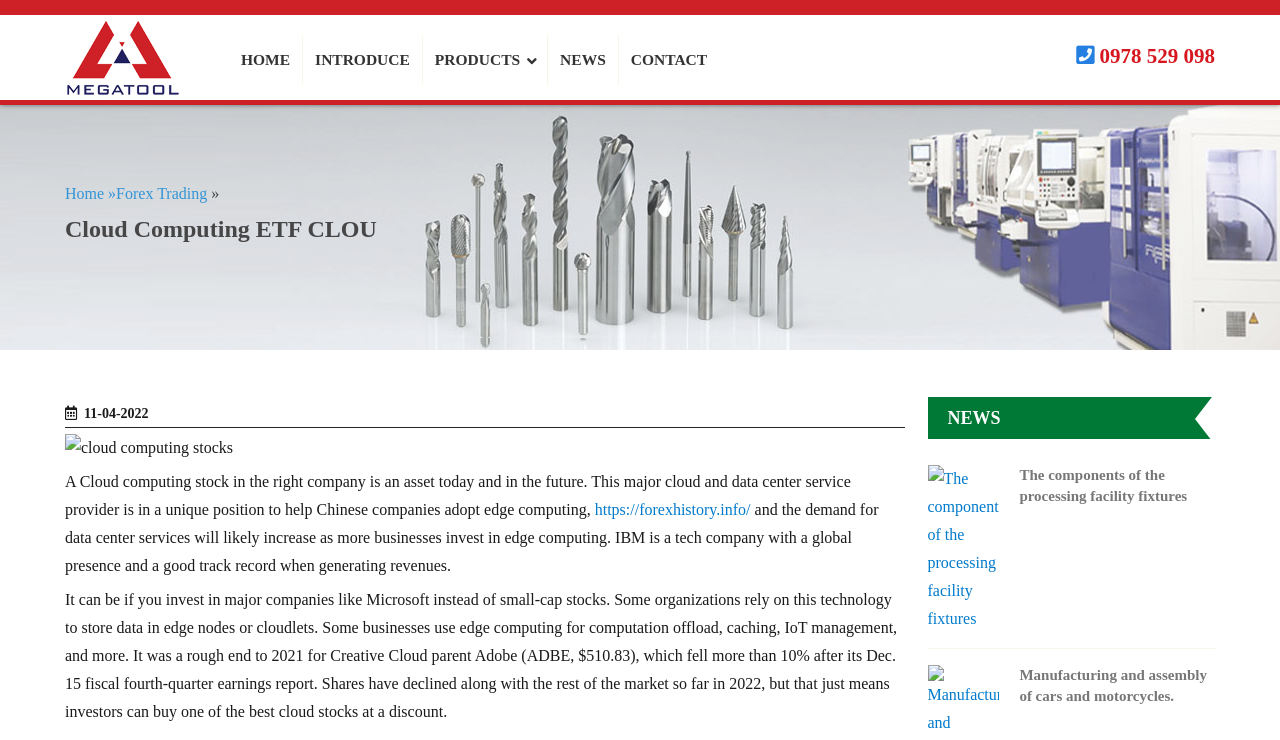Could you find the bounding box coordinates of the clickable area to complete this instruction: "Click on NEWS"?

[0.427, 0.047, 0.483, 0.115]